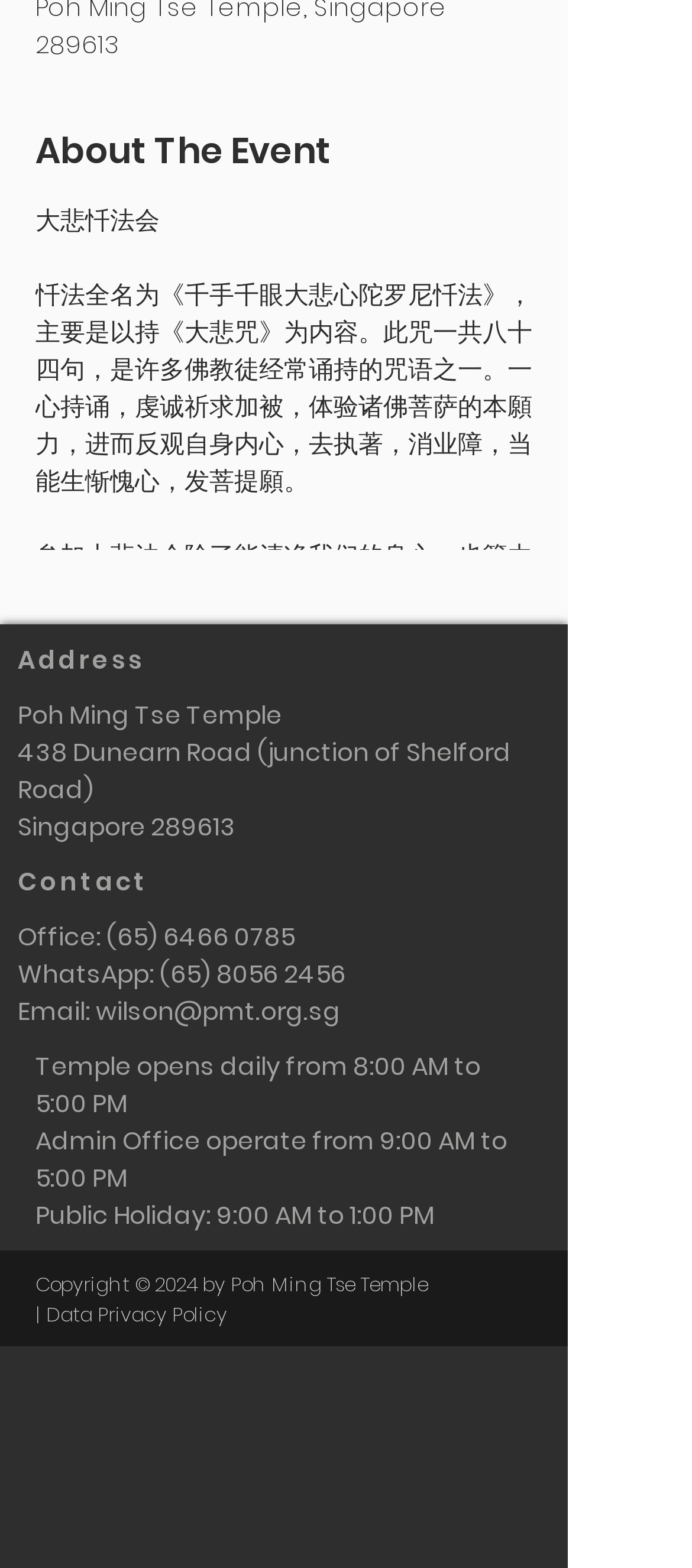What is the name of the temple?
Based on the visual details in the image, please answer the question thoroughly.

I found the answer by looking at the StaticText element with the content 'Poh Ming Tse Temple' under the 'Address' heading.